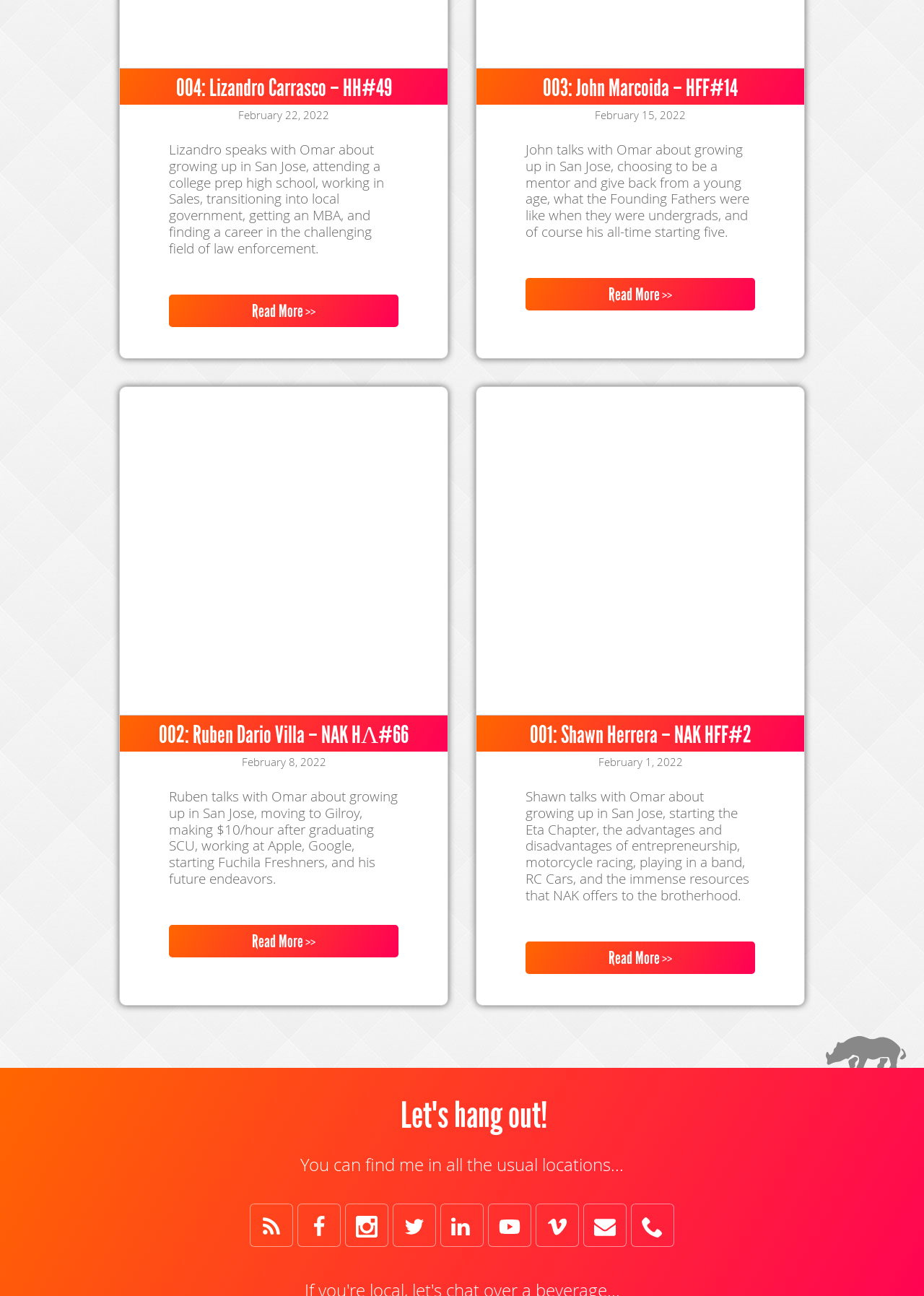Please identify the bounding box coordinates of the element that needs to be clicked to execute the following command: "Check the Privacy Policy". Provide the bounding box using four float numbers between 0 and 1, formatted as [left, top, right, bottom].

None